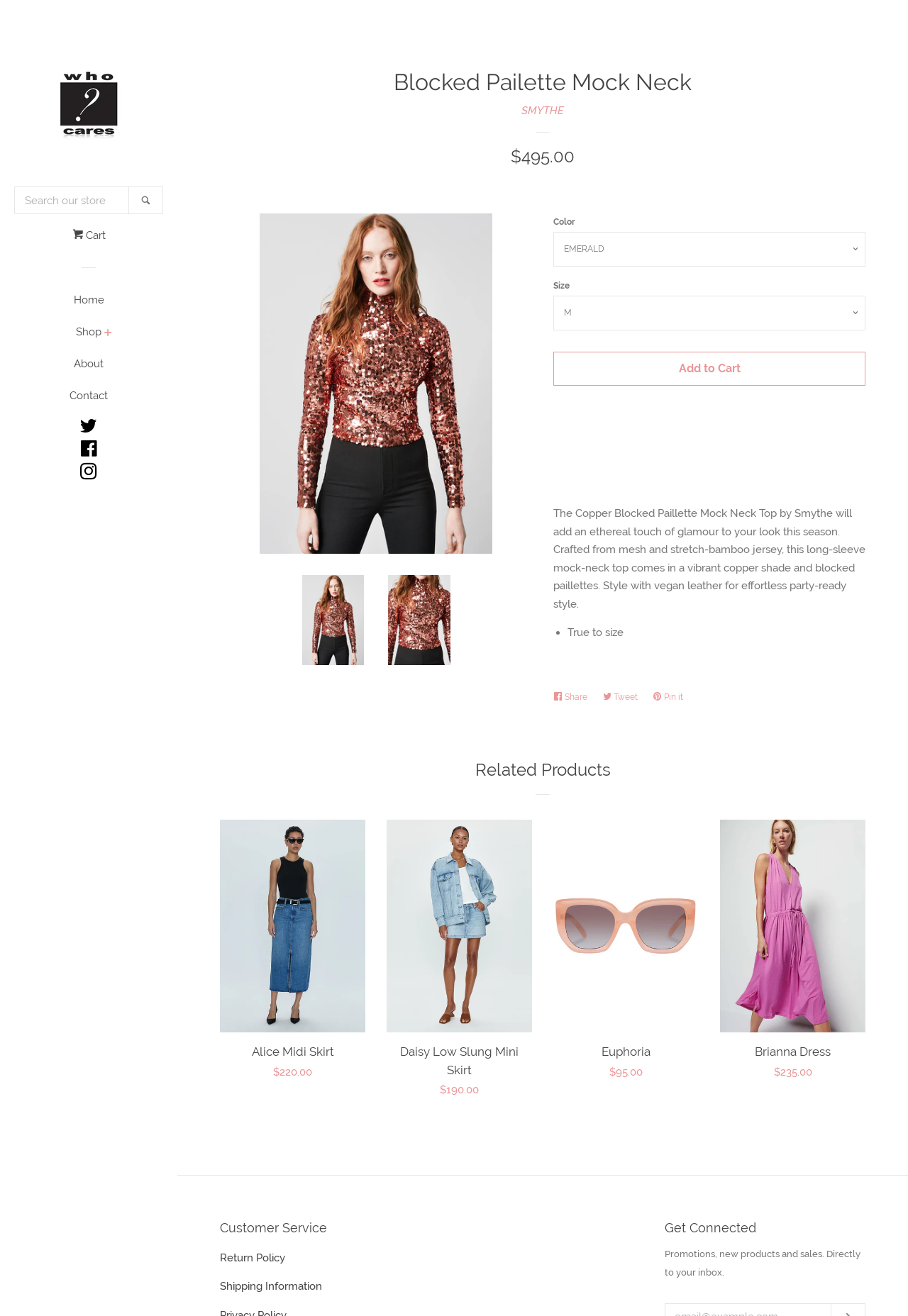What is the purpose of the 'Add to Cart' button?
Based on the image, give a concise answer in the form of a single word or short phrase.

To add the product to the cart